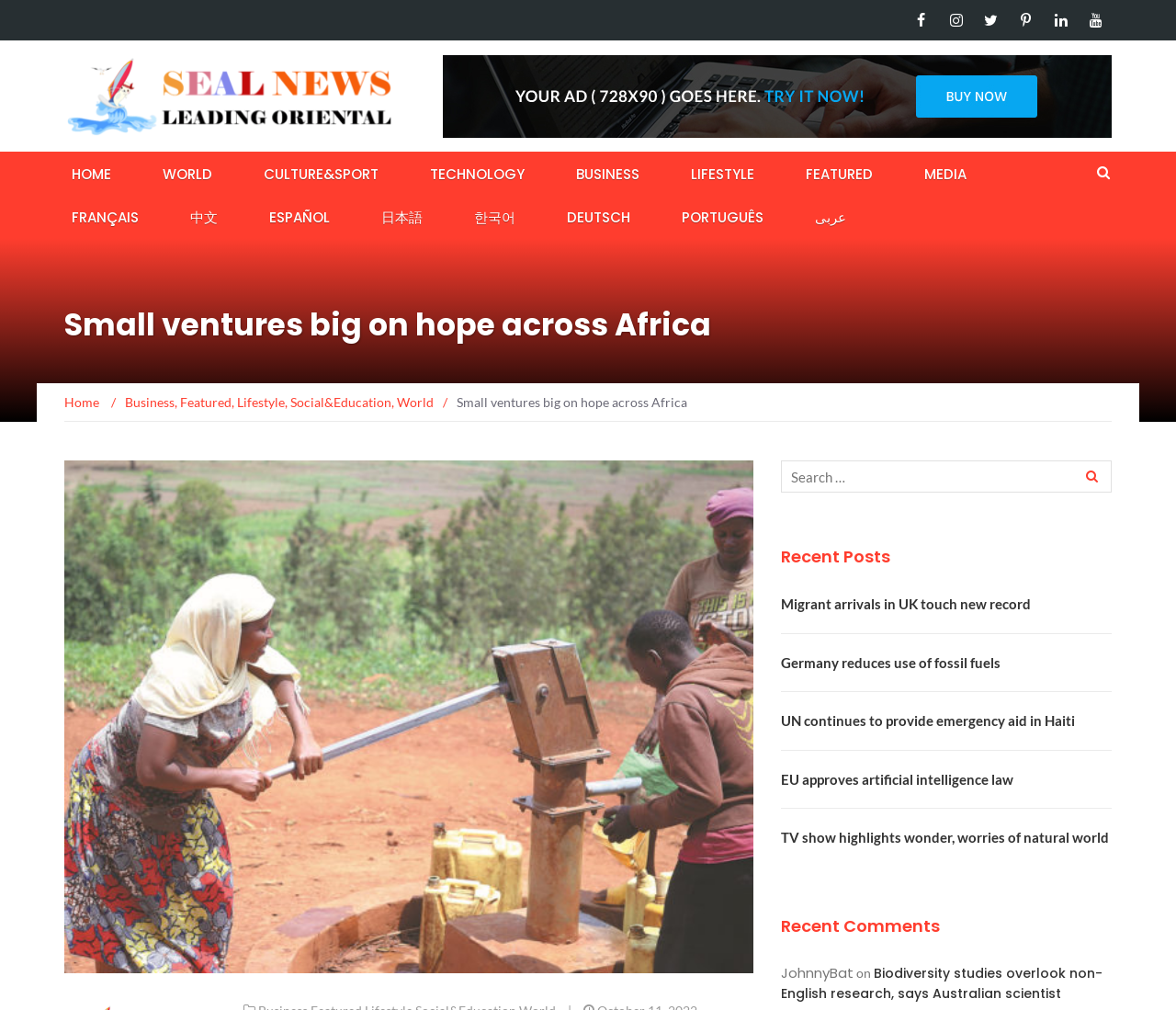Please identify the bounding box coordinates of the area that needs to be clicked to follow this instruction: "Click on the home page".

[0.055, 0.151, 0.101, 0.193]